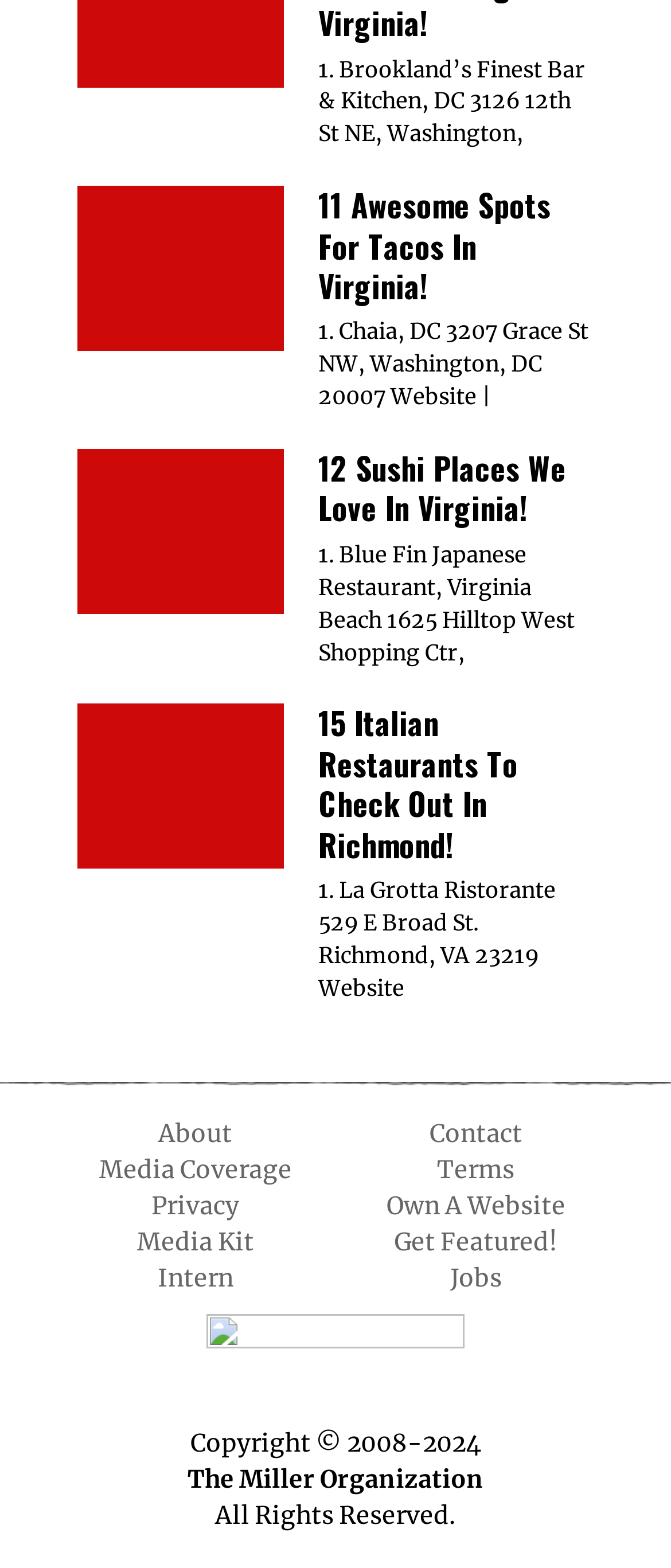Determine the bounding box coordinates for the HTML element described here: "Own A Website".

[0.576, 0.759, 0.842, 0.778]